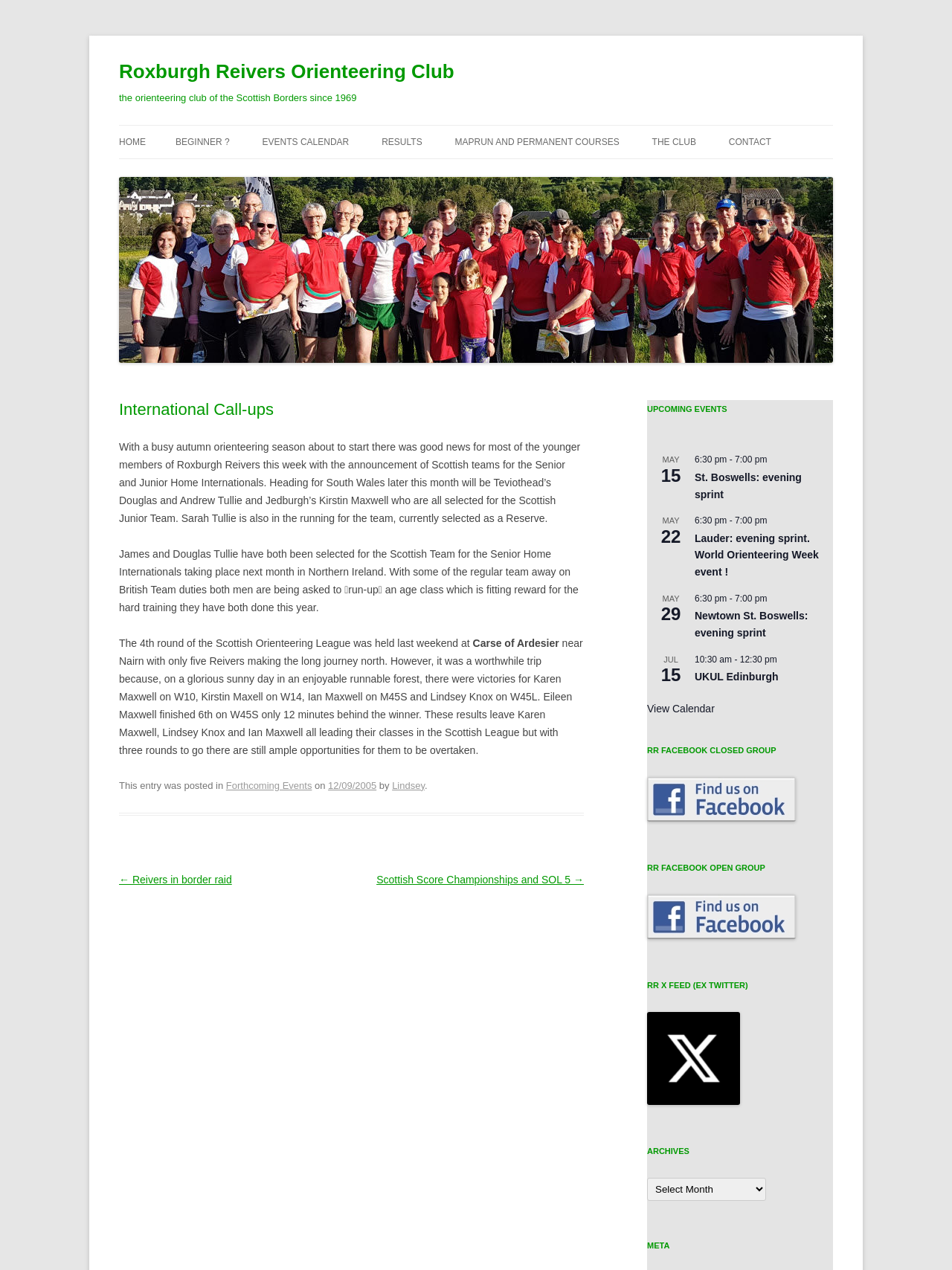Pinpoint the bounding box coordinates of the clickable area needed to execute the instruction: "View the 'RESULTS' page". The coordinates should be specified as four float numbers between 0 and 1, i.e., [left, top, right, bottom].

[0.401, 0.099, 0.443, 0.125]